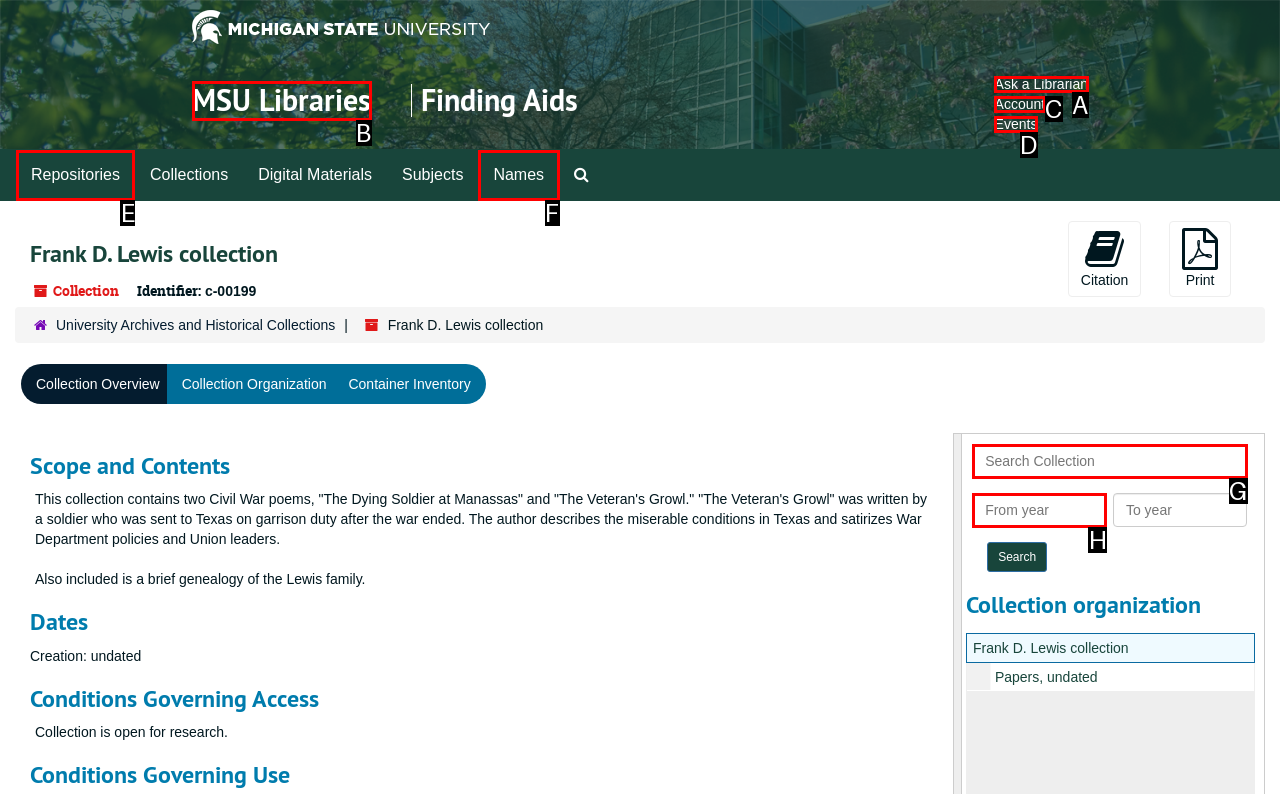To execute the task: Ask a librarian, which one of the highlighted HTML elements should be clicked? Answer with the option's letter from the choices provided.

A